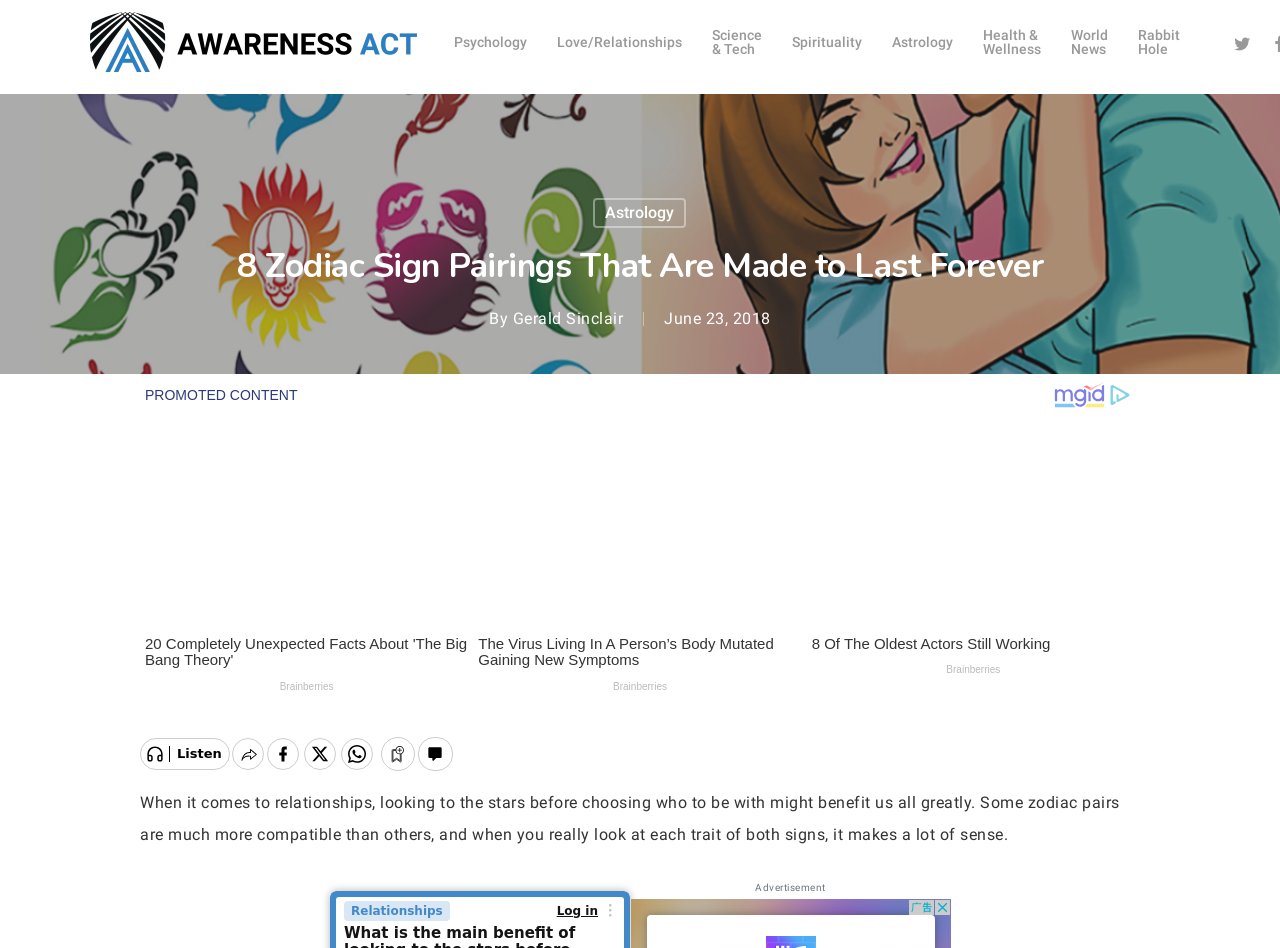Identify the bounding box coordinates for the UI element described as follows: Health & Wellness. Use the format (top-left x, top-left y, bottom-right x, bottom-right y) and ensure all values are floating point numbers between 0 and 1.

[0.768, 0.03, 0.813, 0.059]